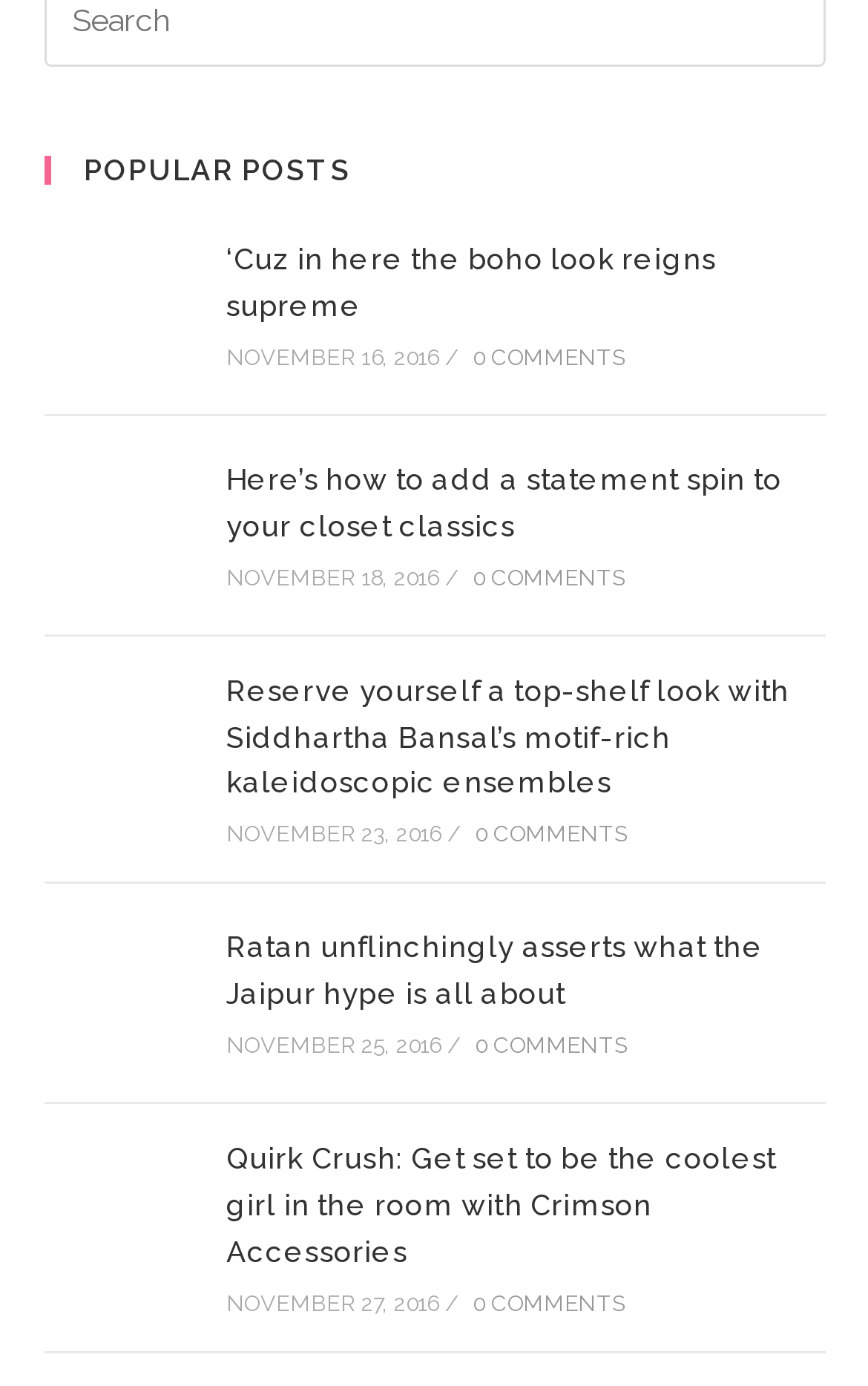Indicate the bounding box coordinates of the element that must be clicked to execute the instruction: "Explore Siddhartha Bansal's ensembles". The coordinates should be given as four float numbers between 0 and 1, i.e., [left, top, right, bottom].

[0.05, 0.493, 0.224, 0.602]